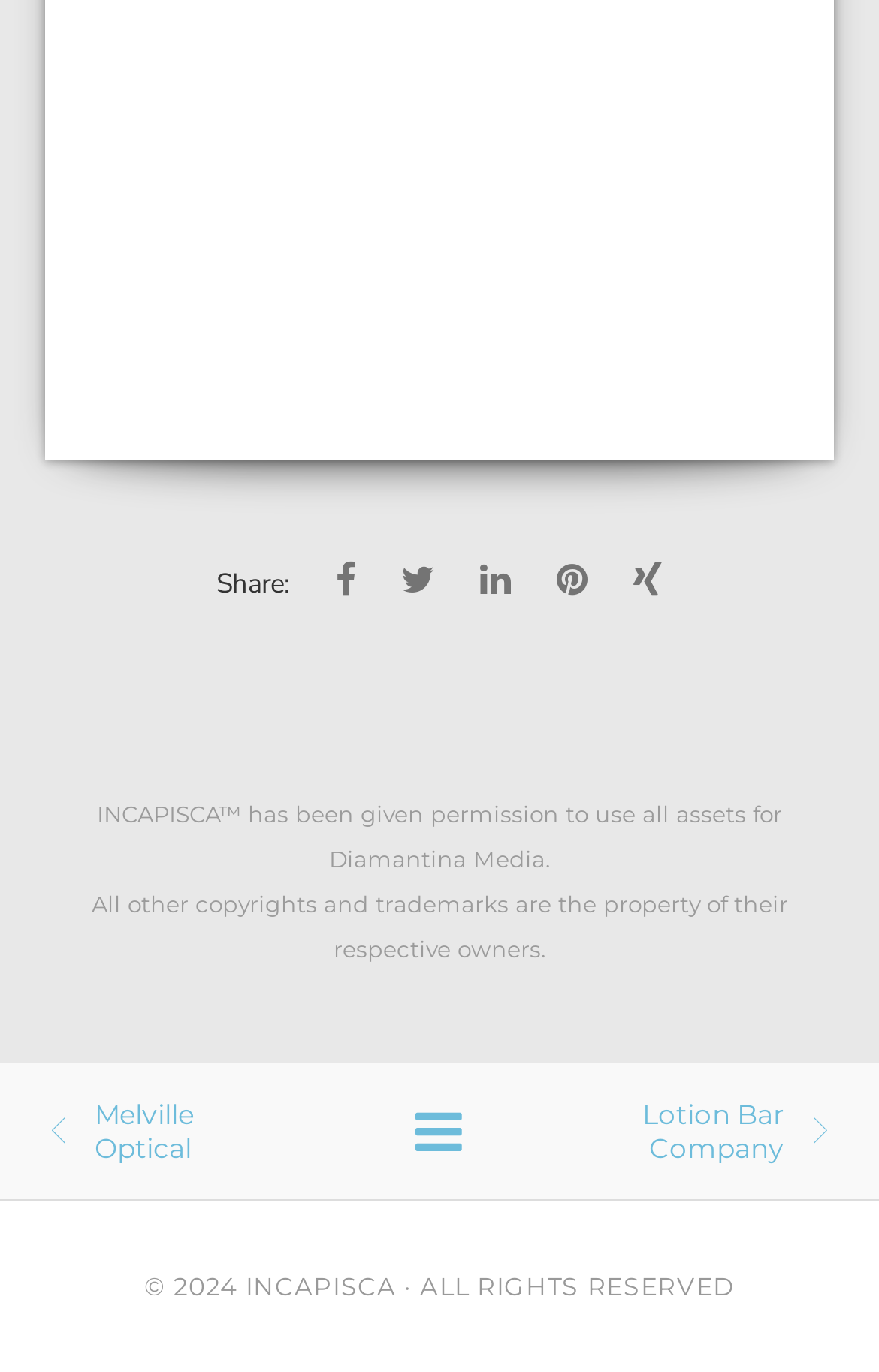What is the permission given to INCAPISCA?
Give a thorough and detailed response to the question.

The answer can be found in the StaticText element that says 'INCAPISCA™ has been given permission to use all assets for Diamantina Media.' This implies that INCAPISCA has been given permission to use all assets for Diamantina Media.